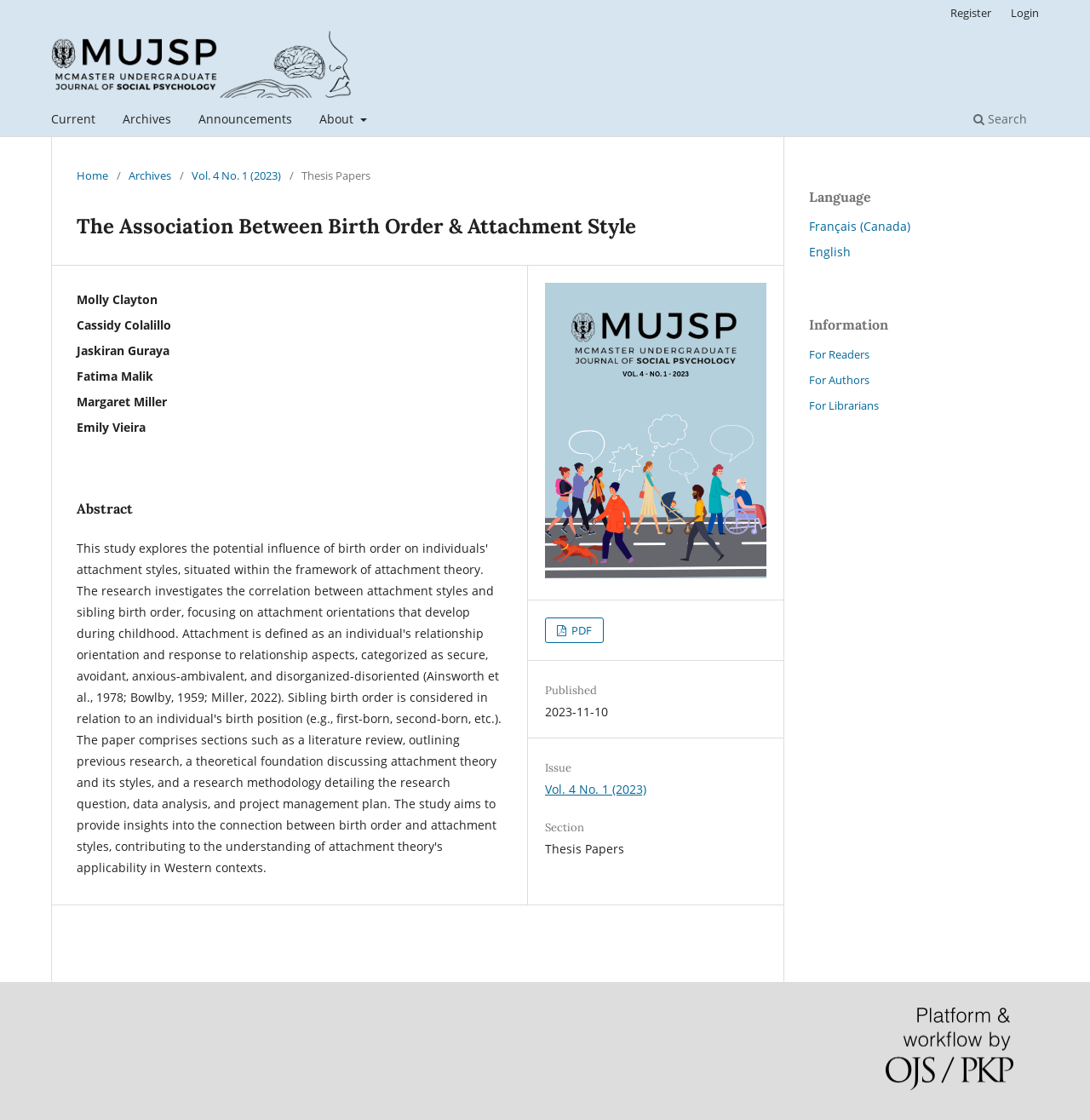Please determine the bounding box coordinates of the area that needs to be clicked to complete this task: 'register on the website'. The coordinates must be four float numbers between 0 and 1, formatted as [left, top, right, bottom].

[0.864, 0.0, 0.917, 0.023]